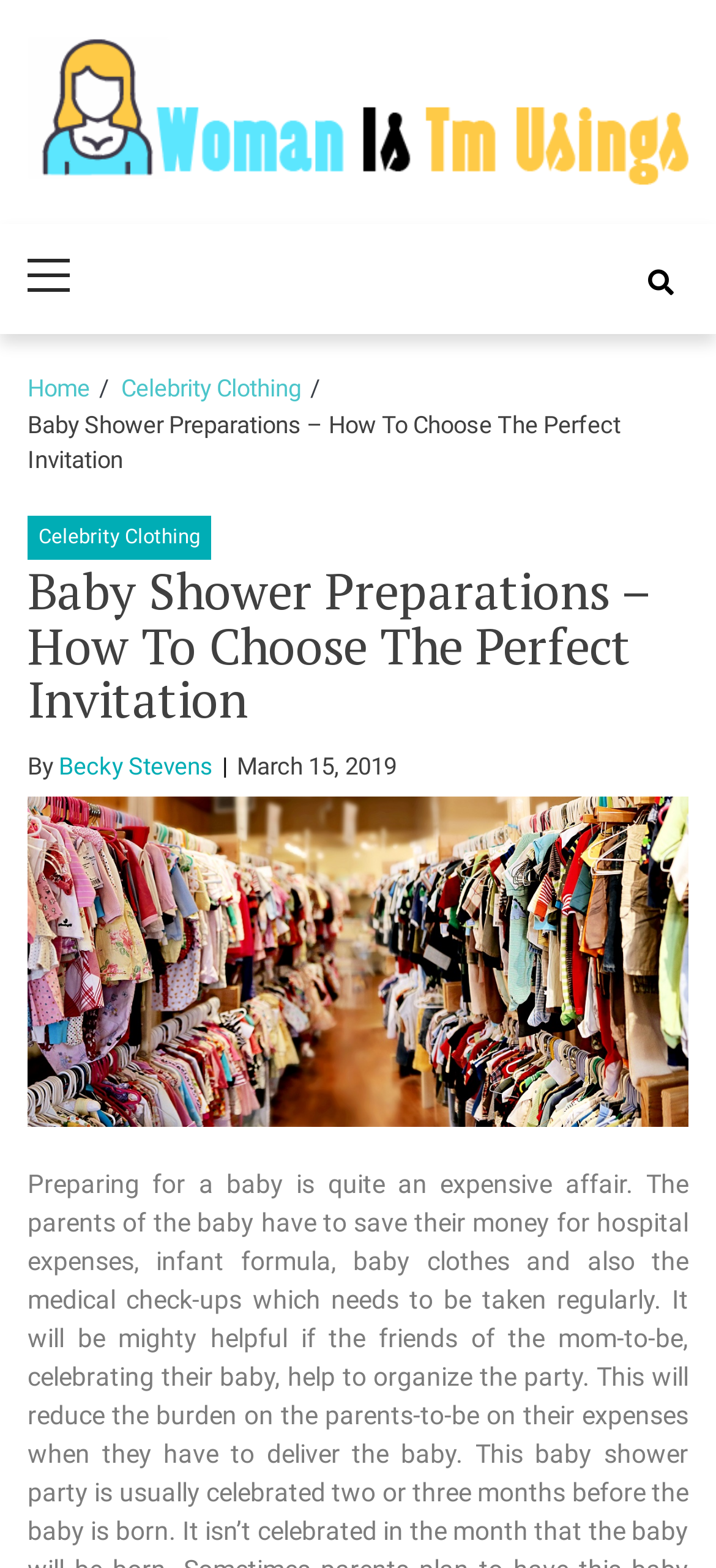Detail the various sections and features of the webpage.

The webpage is about baby shower preparations, specifically focusing on how to choose the perfect invitation. At the top left corner, there is a link to "Womanist Musings" accompanied by an image with the same name. Below this, there is a primary navigation menu with a label "Primary Menu". 

To the right of the primary navigation menu, there is another link to "Womanist Musings". Further to the right, there is a search icon represented by "\uf002". 

Below the top section, there is a breadcrumbs navigation menu with links to "Home" and "Celebrity Clothing". The main content of the webpage is headed by a title "Baby Shower Preparations – How To Choose The Perfect Invitation", which is also a link to "Celebrity Clothing". 

Below the title, there is a header section with the same title, followed by the author's name "Becky Stevens" and the publication date "March 15, 2019". The main content of the webpage is accompanied by an image related to baby shower preparations. 

The webpage also has a meta description that mentions the expenses associated with preparing for a baby, including hospital expenses, infant formula, baby clothes, and medical expenses.